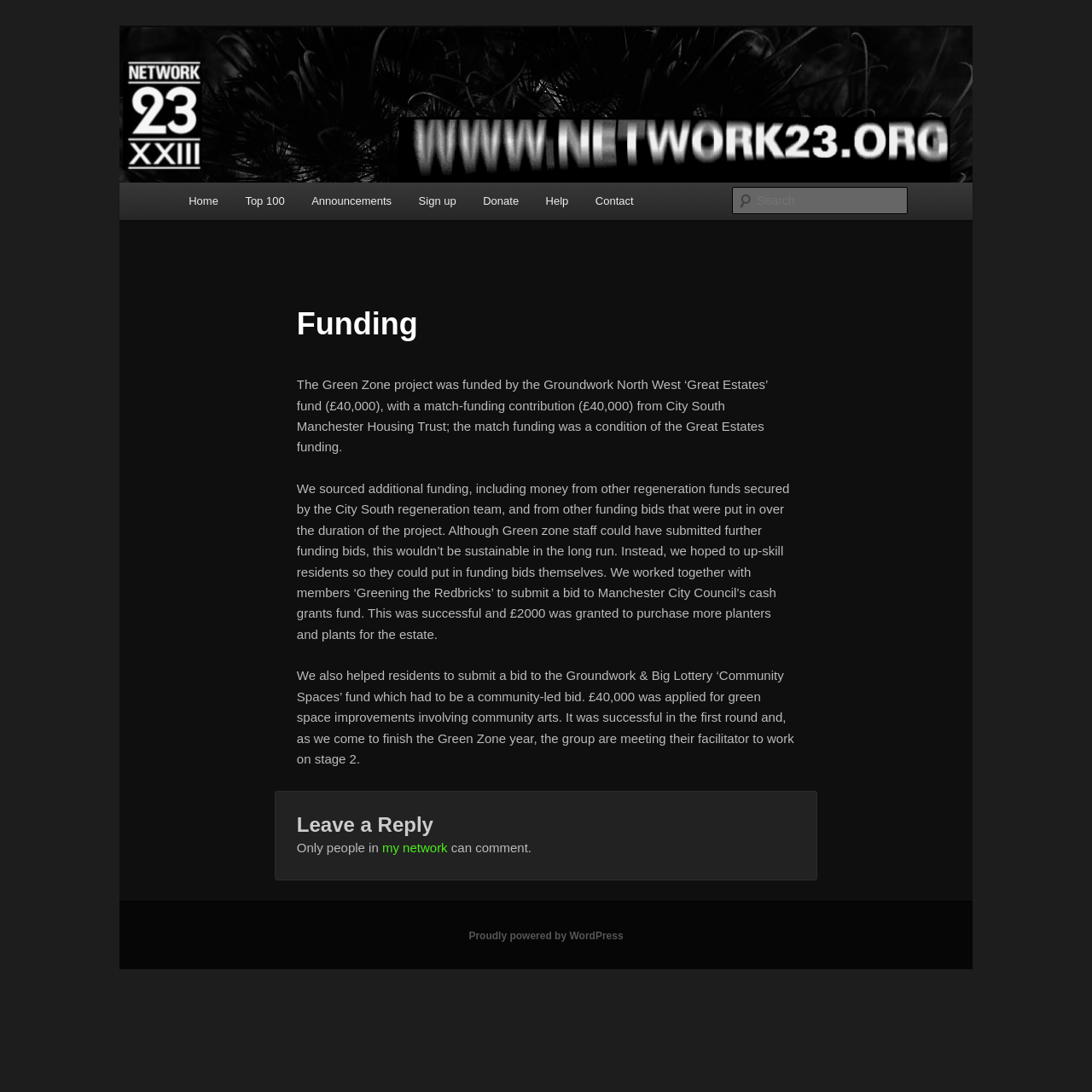Please locate the bounding box coordinates of the element that should be clicked to complete the given instruction: "Go to Home page".

[0.16, 0.167, 0.212, 0.201]